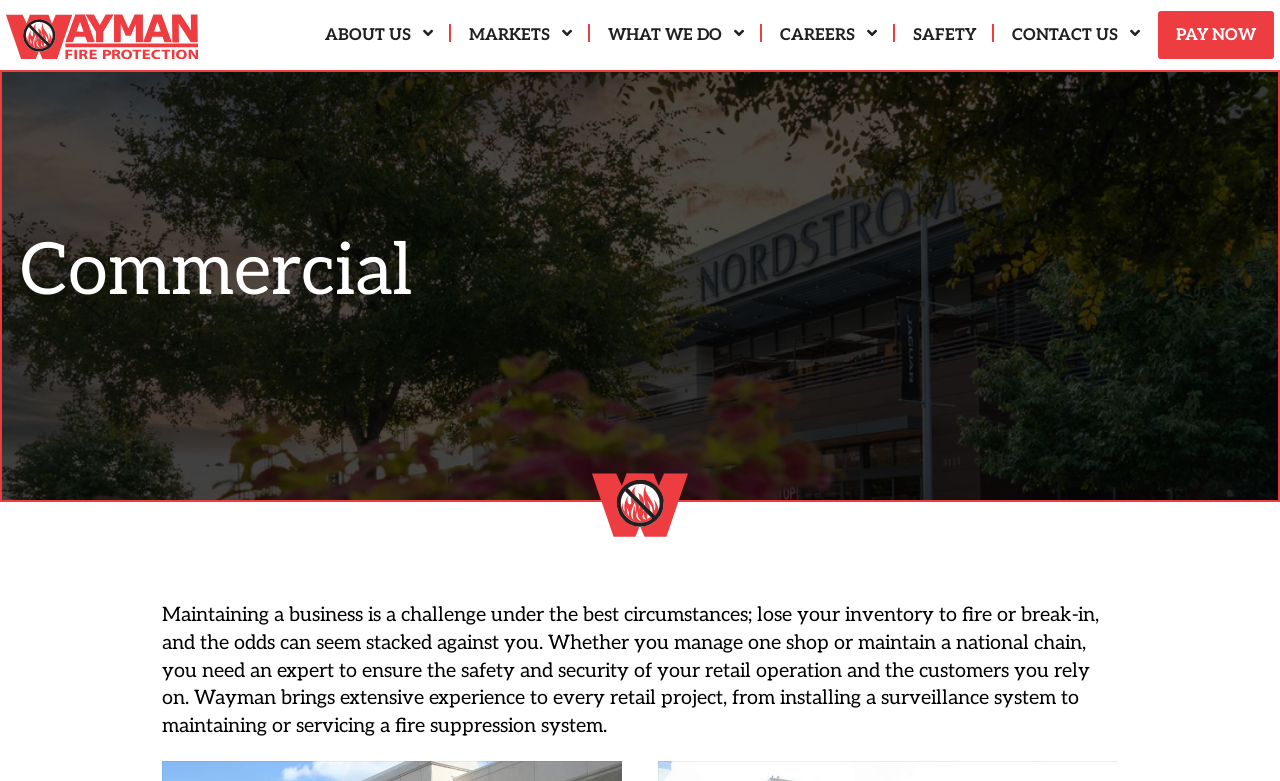Determine the bounding box coordinates of the section to be clicked to follow the instruction: "Click on System Offices KB Knowledgebase". The coordinates should be given as four float numbers between 0 and 1, formatted as [left, top, right, bottom].

None